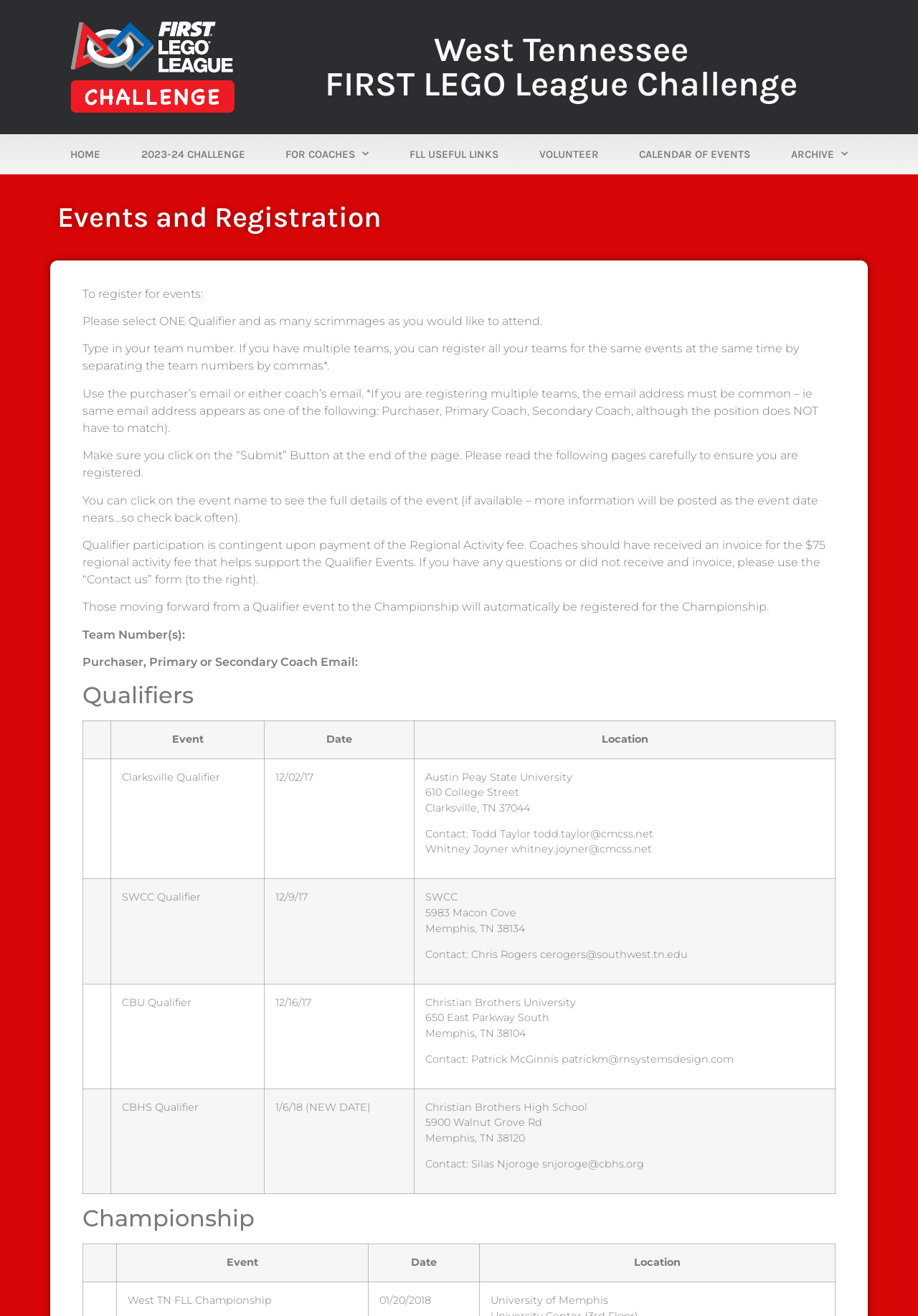Please determine the bounding box coordinates of the section I need to click to accomplish this instruction: "Enter team number(s)".

[0.09, 0.477, 0.202, 0.487]